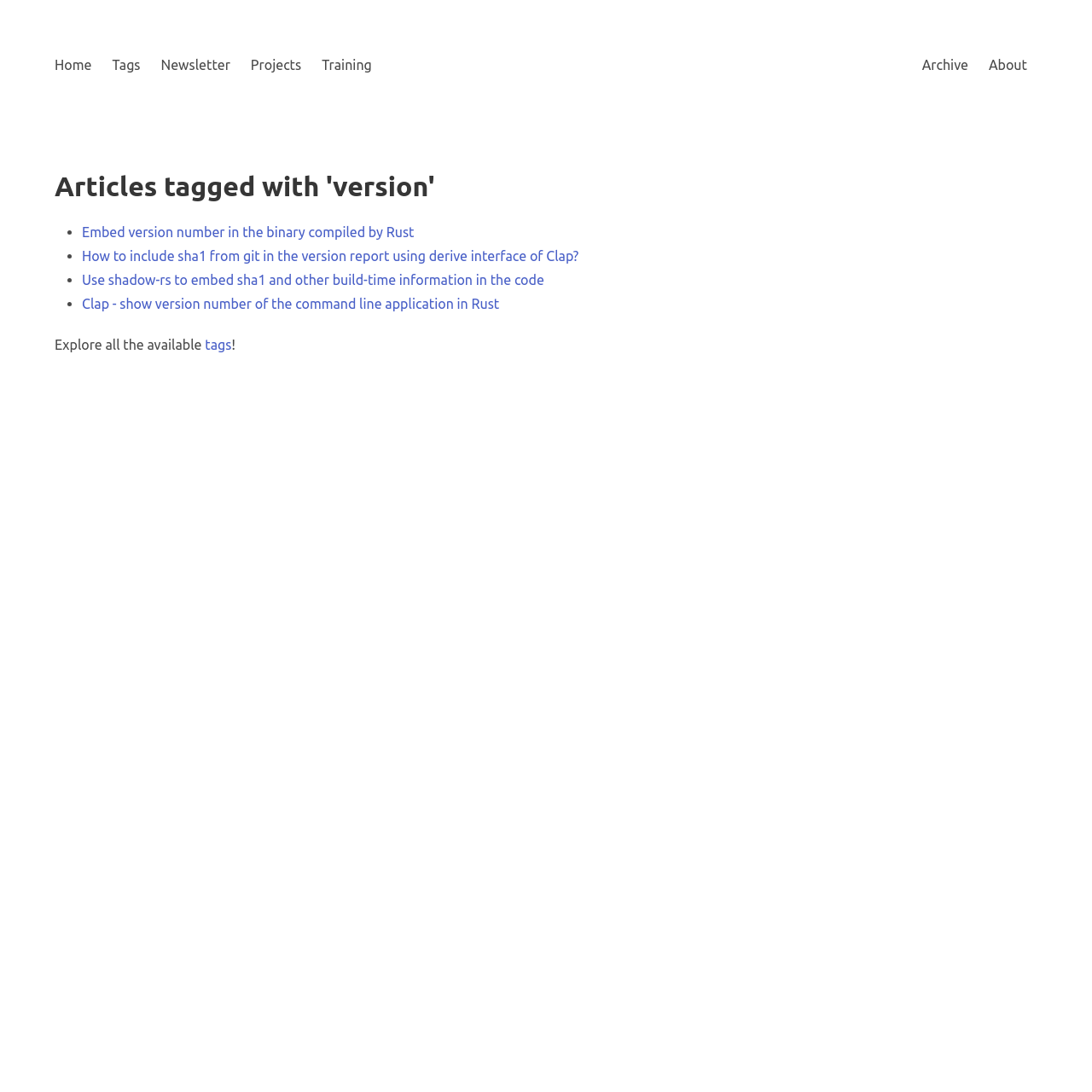Locate the coordinates of the bounding box for the clickable region that fulfills this instruction: "go to archive page".

[0.835, 0.044, 0.896, 0.075]